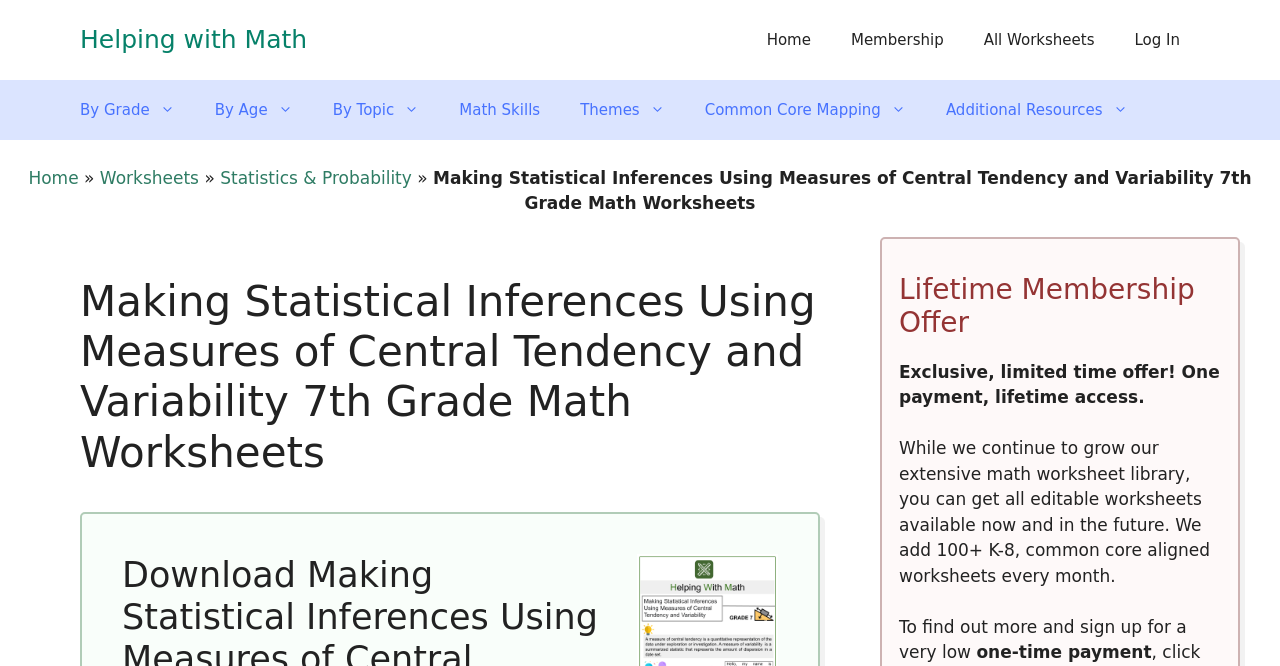What is the grade level of the math worksheets?
Please provide a single word or phrase based on the screenshot.

7th Grade